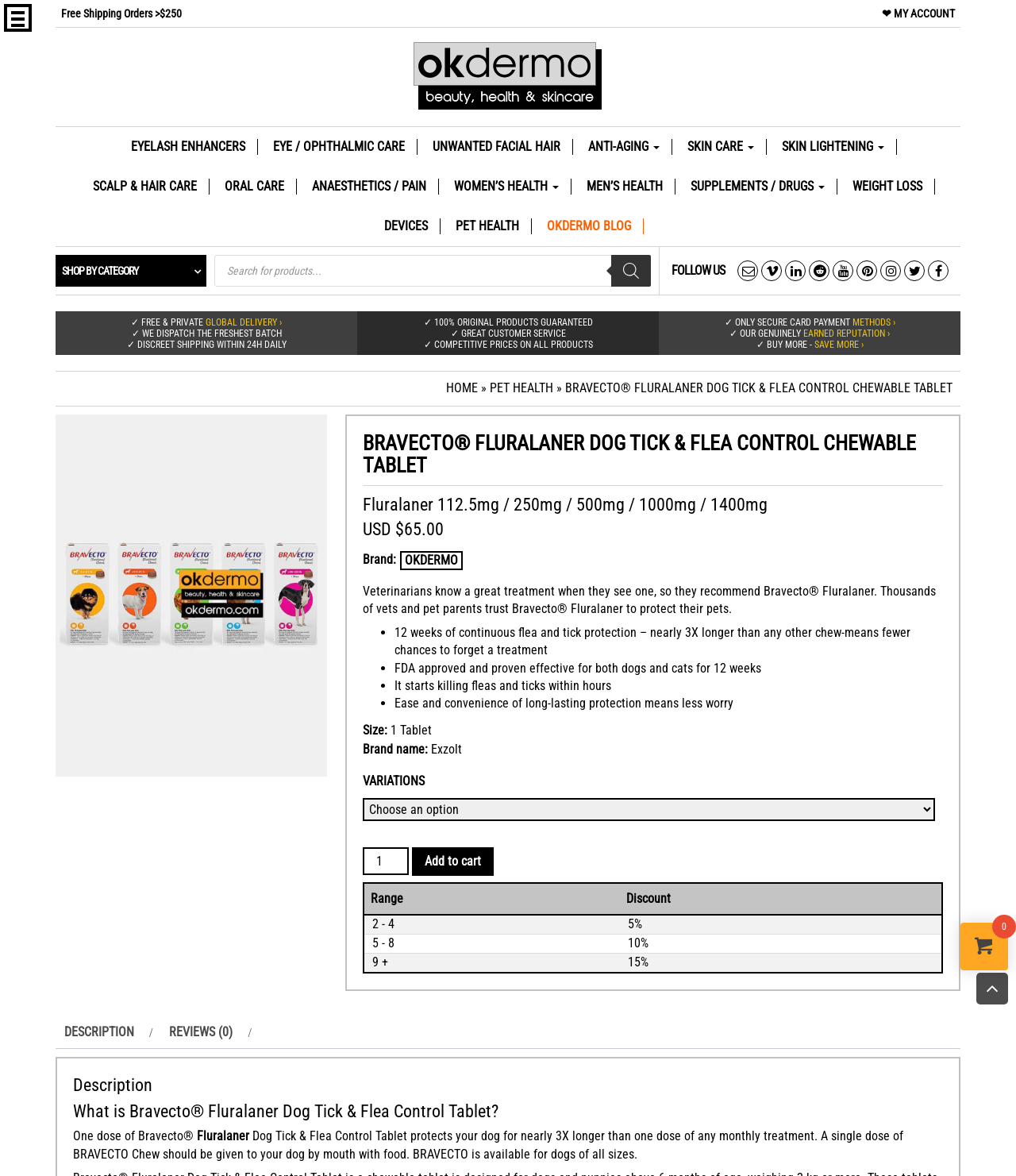Determine the bounding box coordinates of the element that should be clicked to execute the following command: "Search for products".

[0.211, 0.217, 0.641, 0.244]